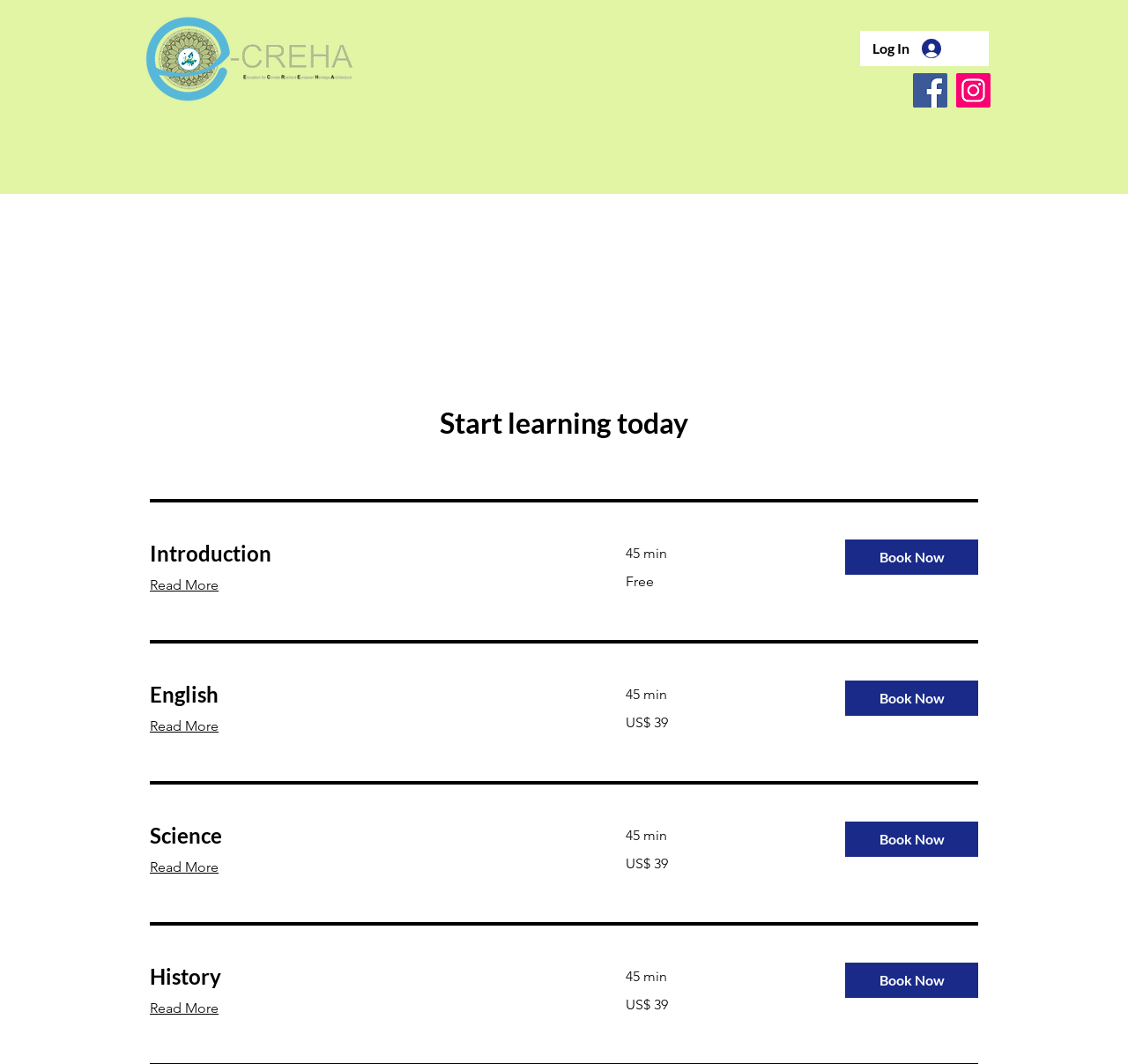Pinpoint the bounding box coordinates of the element you need to click to execute the following instruction: "Book an online session for Introduction". The bounding box should be represented by four float numbers between 0 and 1, in the format [left, top, right, bottom].

[0.749, 0.507, 0.867, 0.54]